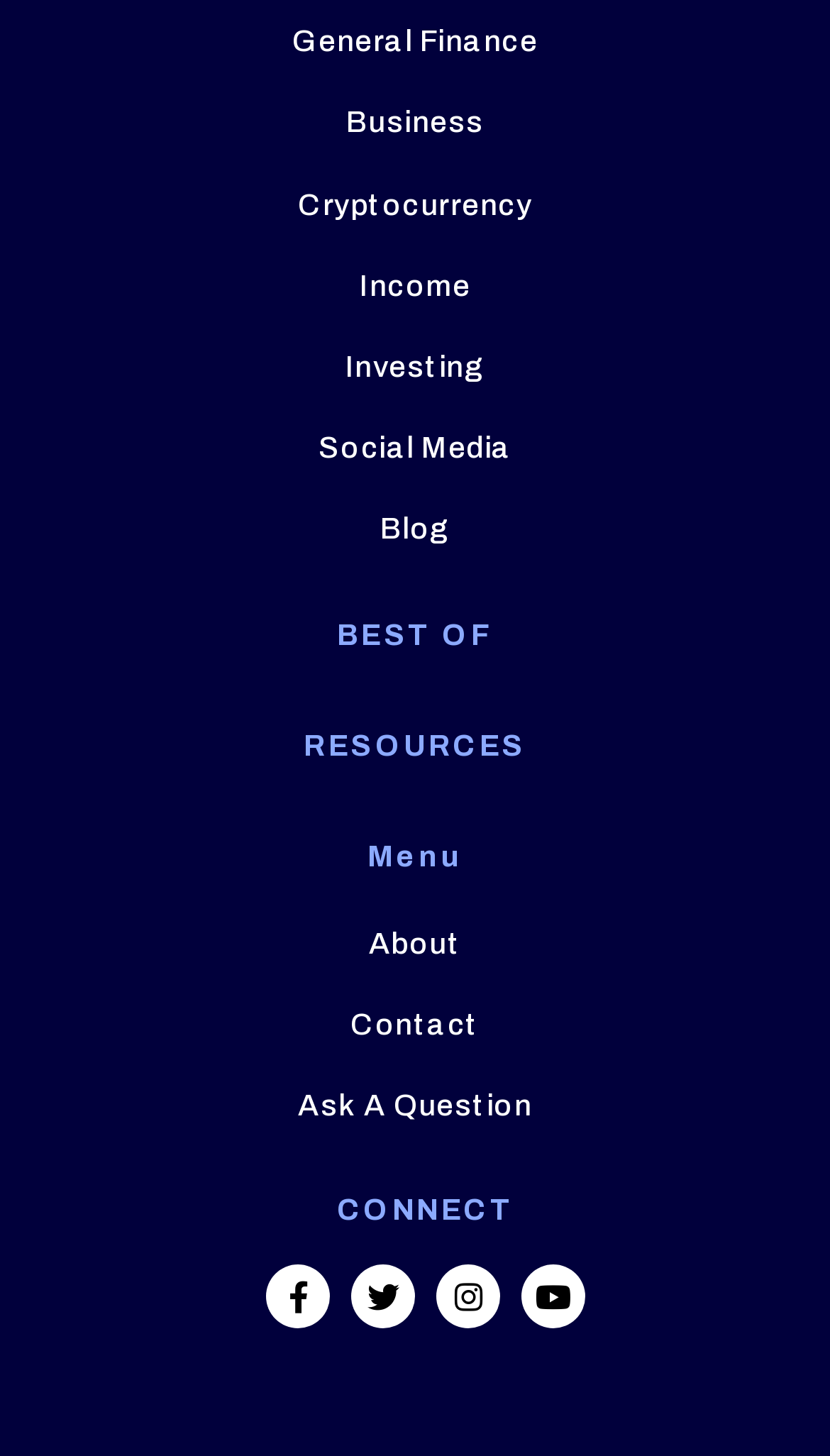Please specify the bounding box coordinates of the area that should be clicked to accomplish the following instruction: "Go to About page". The coordinates should consist of four float numbers between 0 and 1, i.e., [left, top, right, bottom].

[0.444, 0.637, 0.556, 0.659]